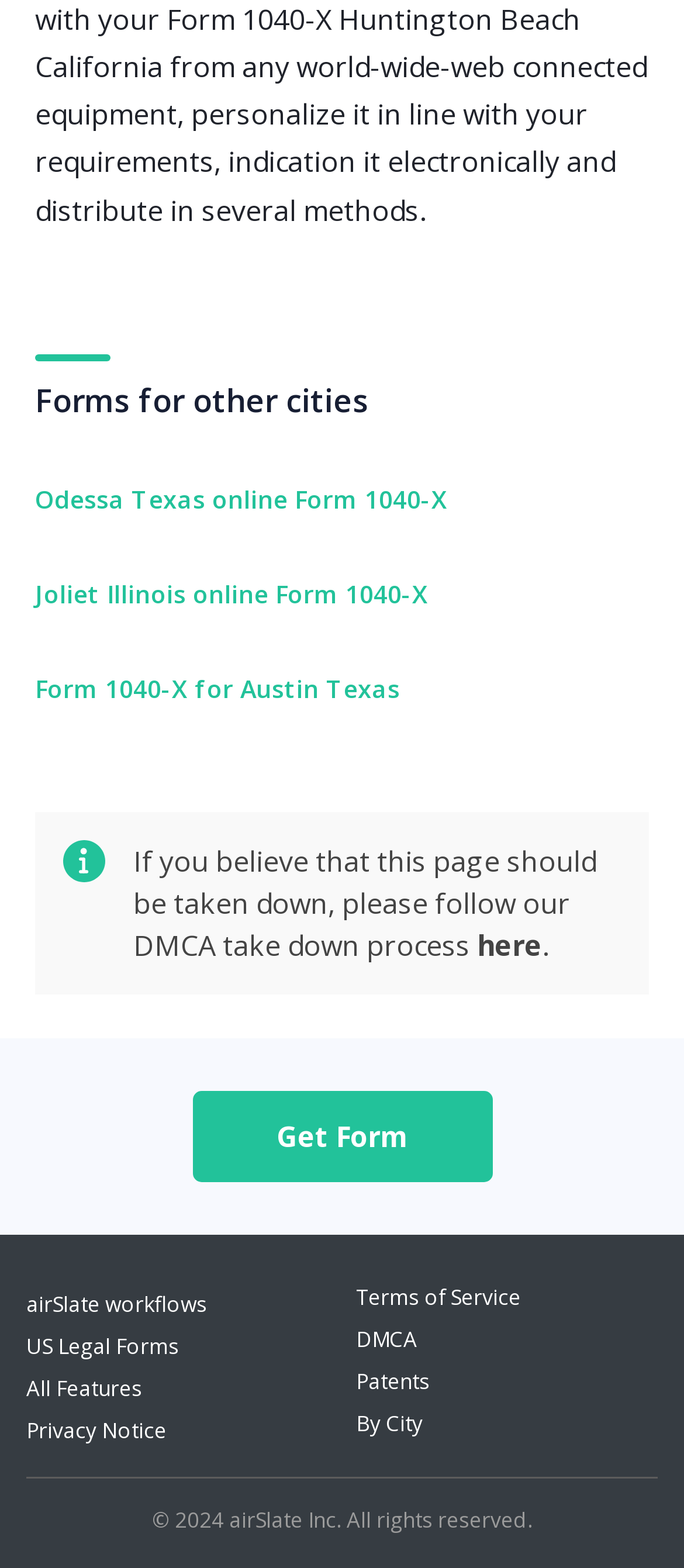Identify the bounding box coordinates for the element that needs to be clicked to fulfill this instruction: "Access forms by city". Provide the coordinates in the format of four float numbers between 0 and 1: [left, top, right, bottom].

[0.521, 0.899, 0.618, 0.918]